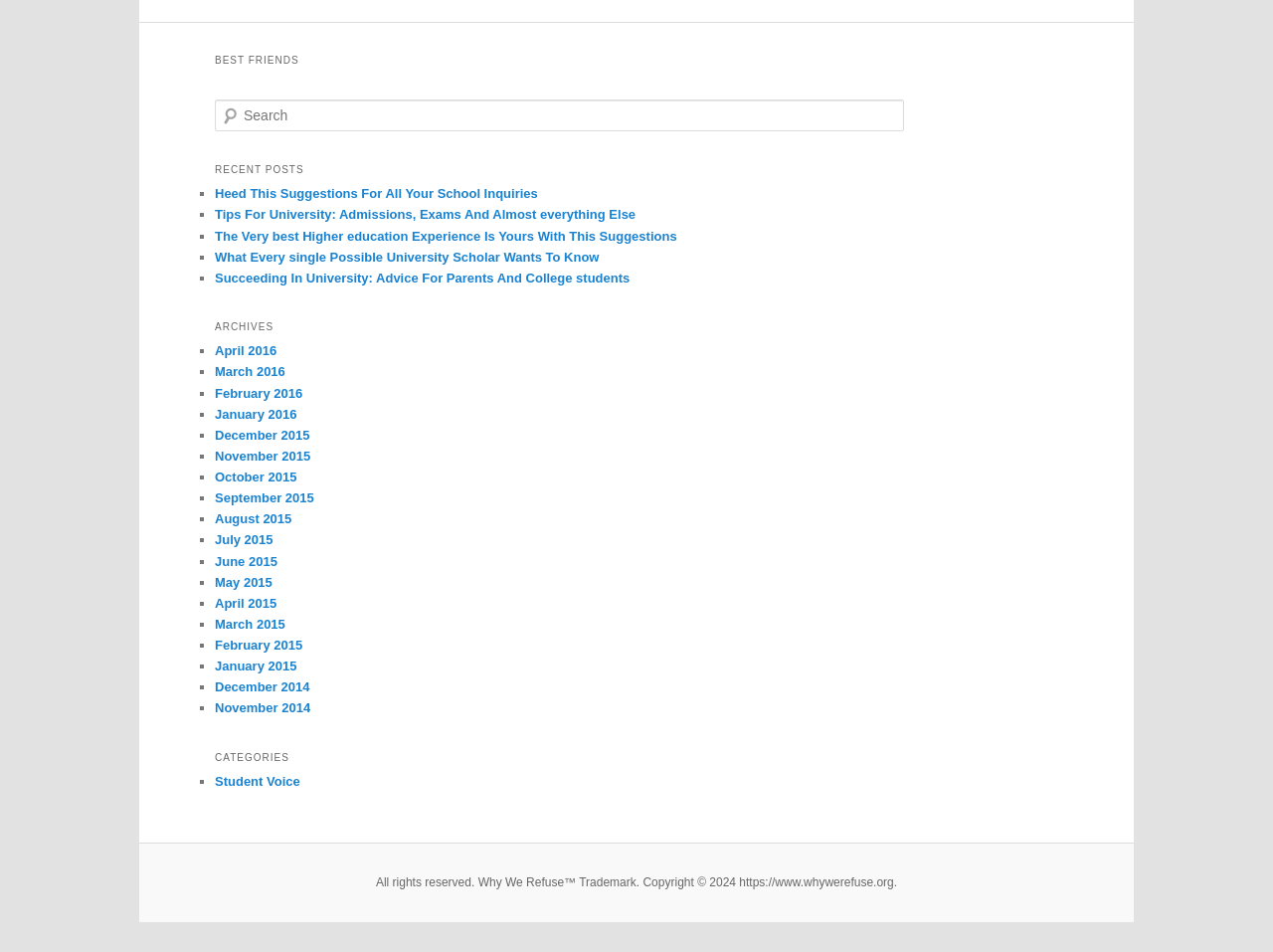Find the bounding box coordinates for the area that must be clicked to perform this action: "Read the post 'Heed This Suggestions For All Your School Inquiries'".

[0.169, 0.196, 0.422, 0.211]